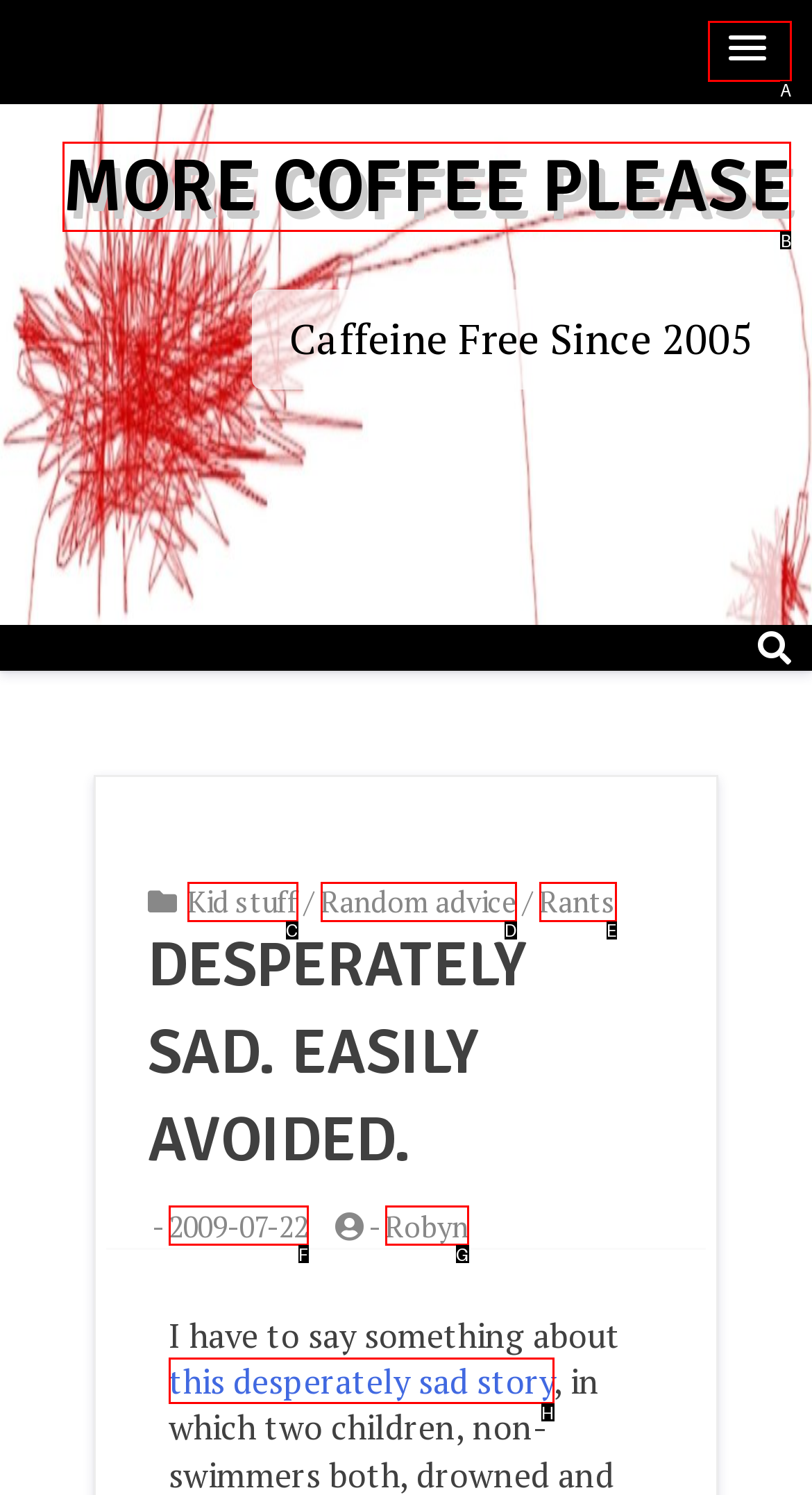Tell me which option I should click to complete the following task: Go to the older people page
Answer with the option's letter from the given choices directly.

None